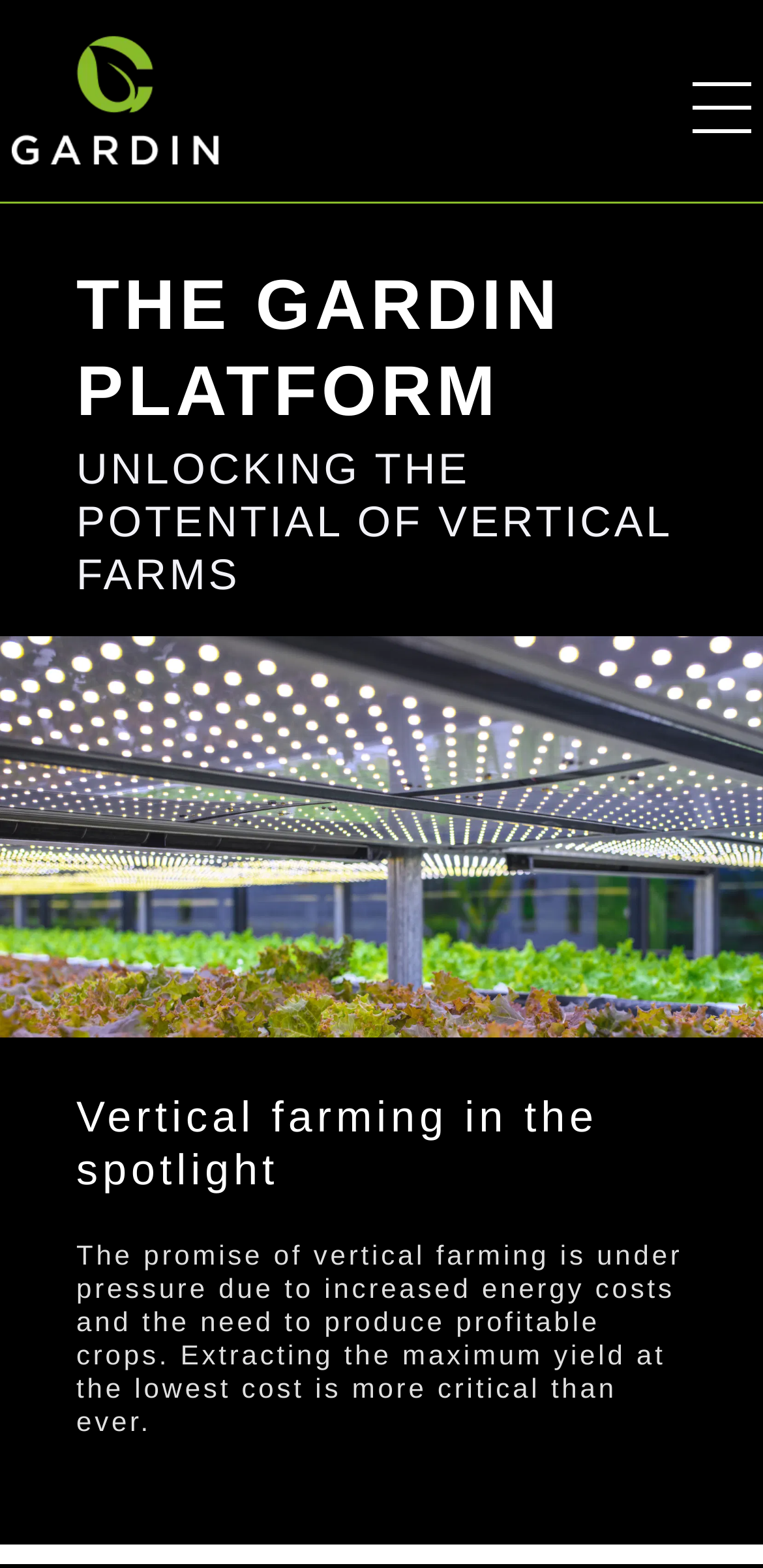Use the details in the image to answer the question thoroughly: 
What section of the webpage provides information about the company's news?

The section of the webpage that provides information about the company's news can be found in the navigation menu, where a link to 'NEWS' is provided.